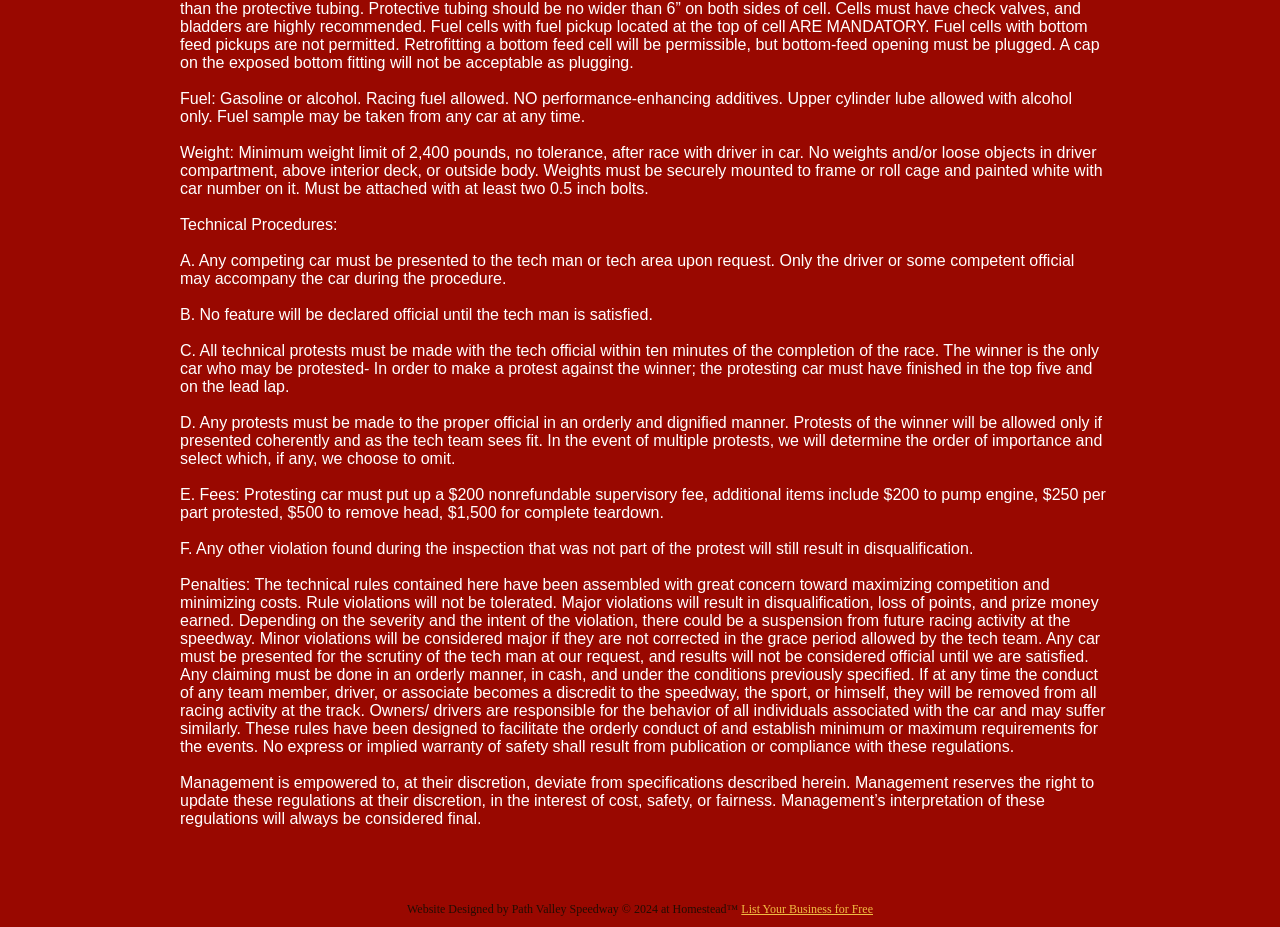What is the fee for pumping the engine during a protest? Based on the screenshot, please respond with a single word or phrase.

$200